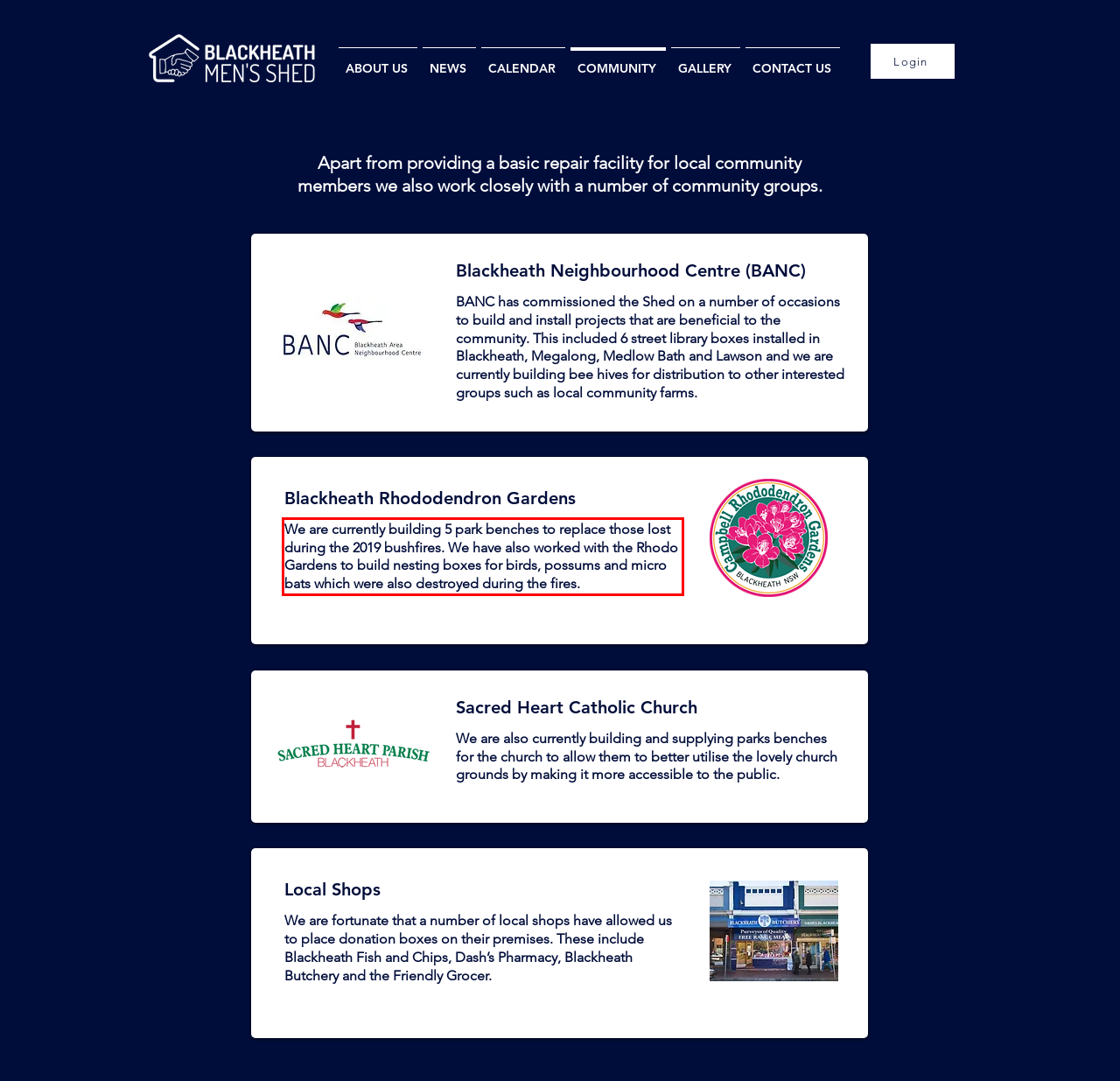You have a webpage screenshot with a red rectangle surrounding a UI element. Extract the text content from within this red bounding box.

We are currently building 5 park benches to replace those lost during the 2019 bushfires. We have also worked with the Rhodo Gardens to build nesting boxes for birds, possums and micro bats which were also destroyed during the fires.